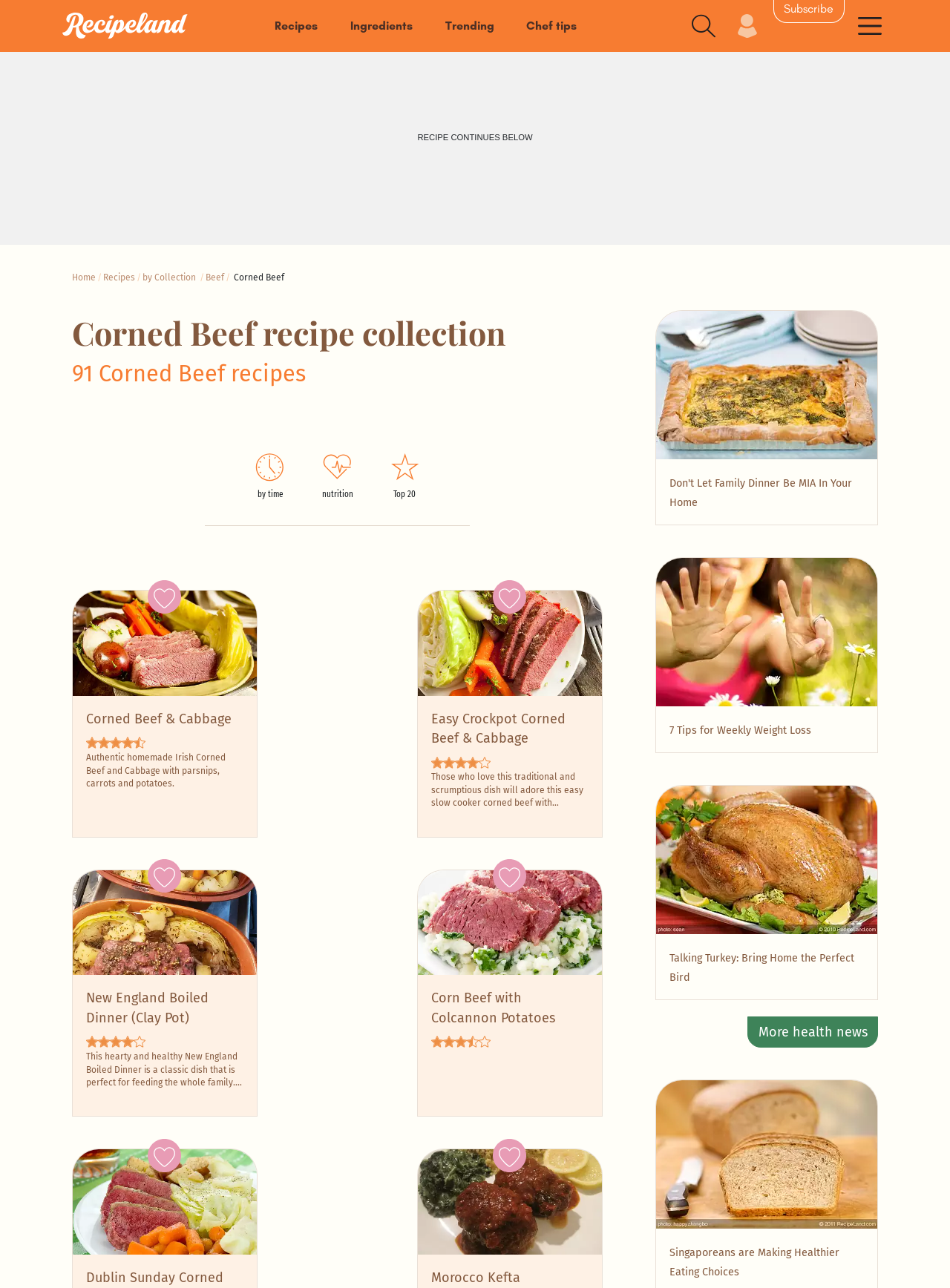Answer the question in one word or a short phrase:
How many links are located in the 'More health news' section?

4